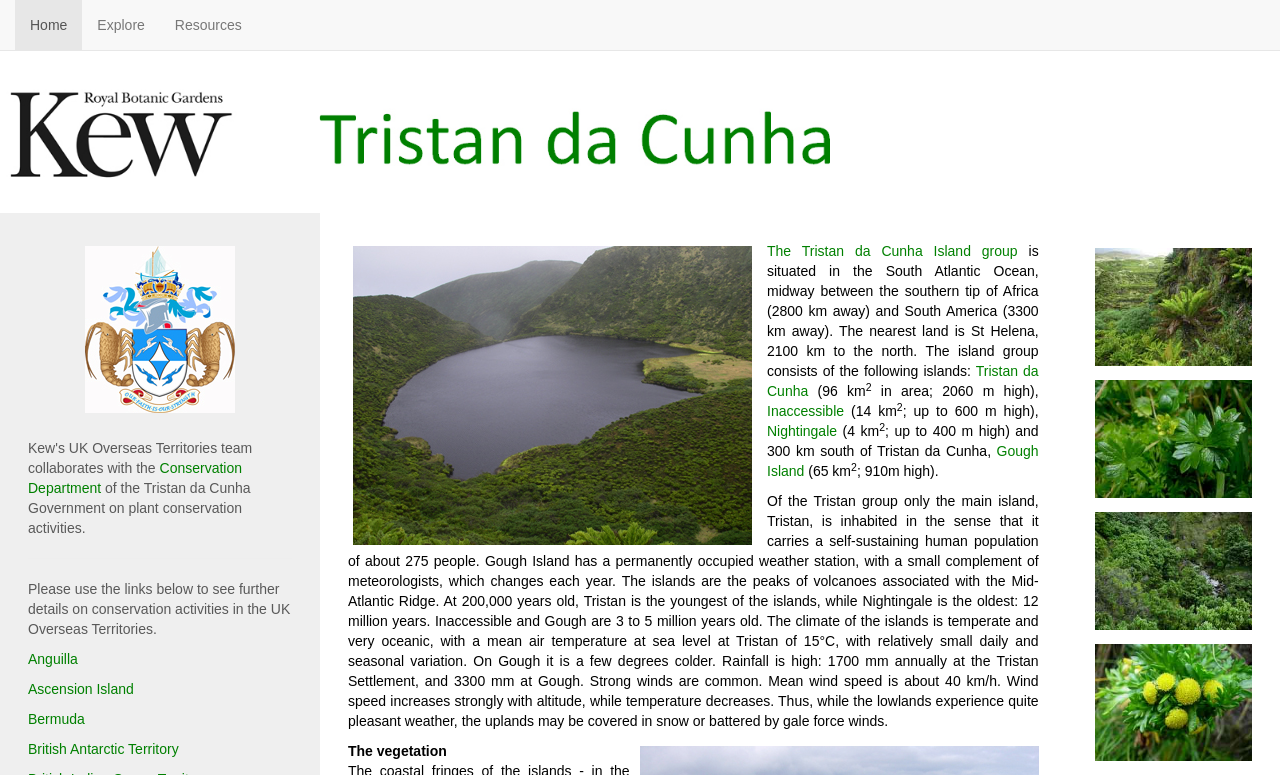Please specify the bounding box coordinates for the clickable region that will help you carry out the instruction: "Learn more about 'Gough Island'".

[0.599, 0.572, 0.811, 0.618]